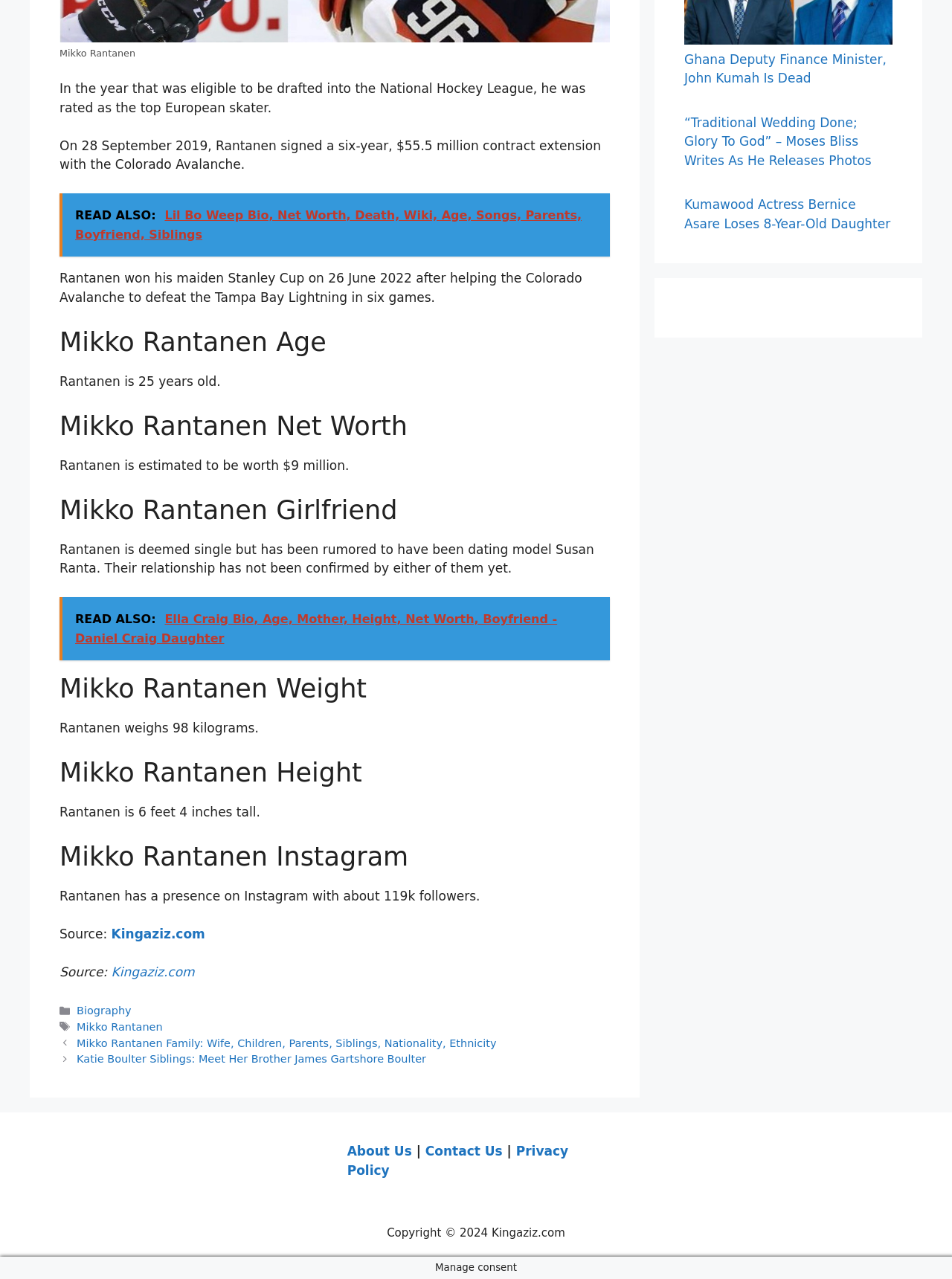What is Mikko Rantanen's height?
Based on the image, provide your answer in one word or phrase.

6 feet 4 inches